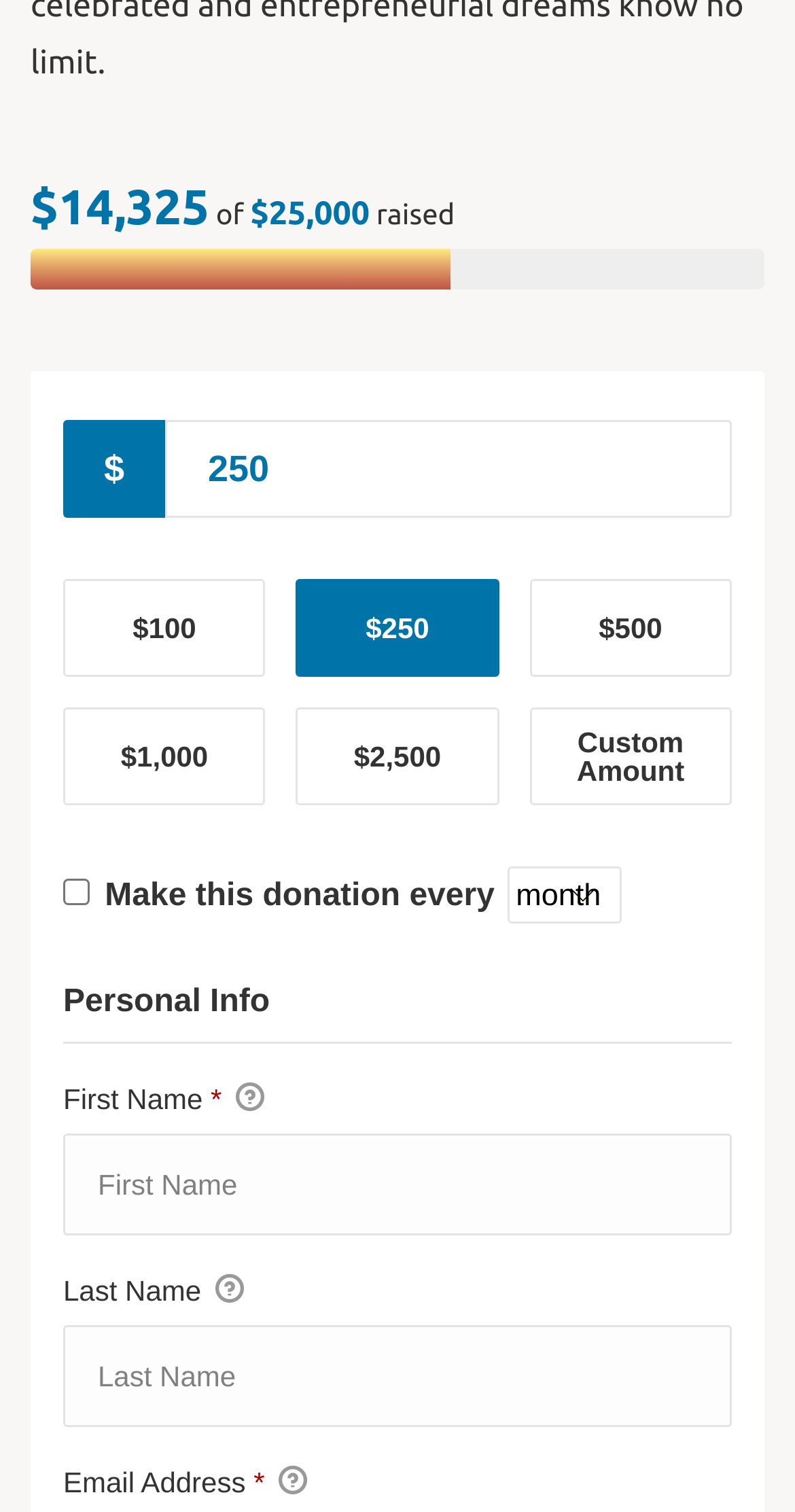Determine the bounding box for the HTML element described here: "$100". The coordinates should be given as [left, top, right, bottom] with each number being a float between 0 and 1.

[0.079, 0.383, 0.334, 0.448]